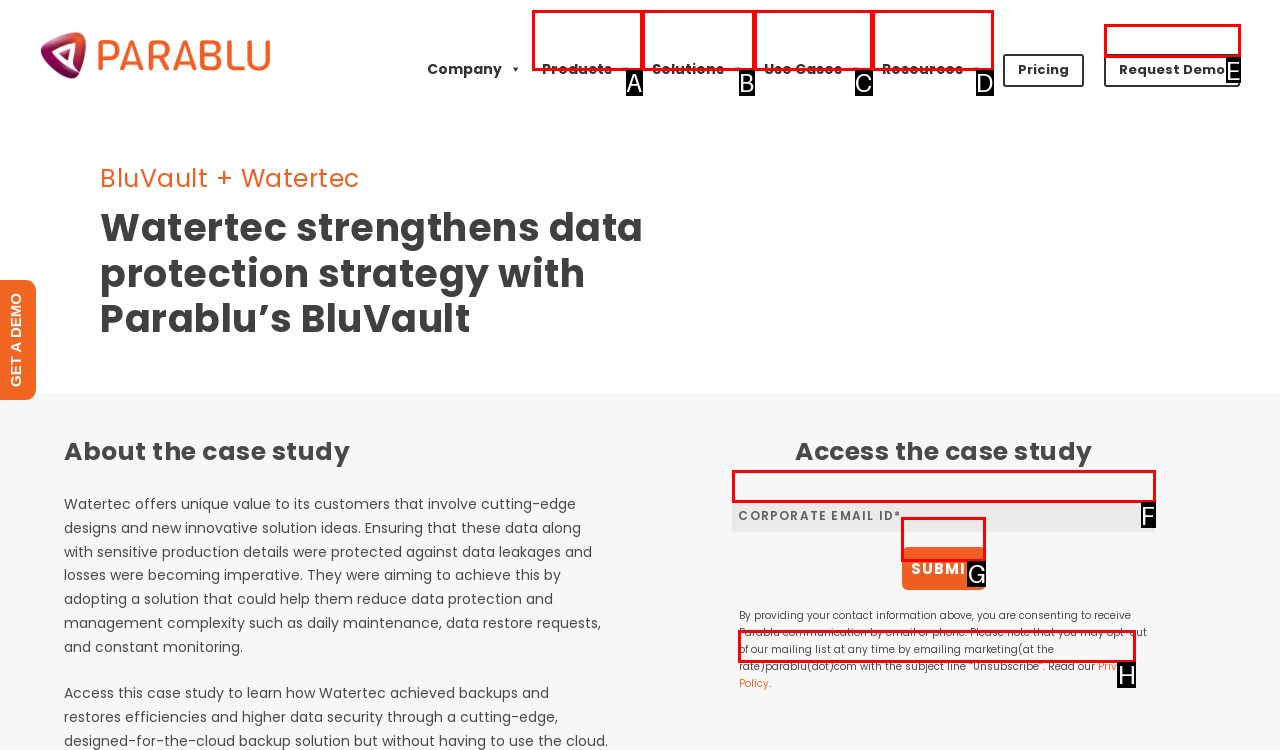Find the option that matches this description: Privacy Policy
Provide the corresponding letter directly.

H